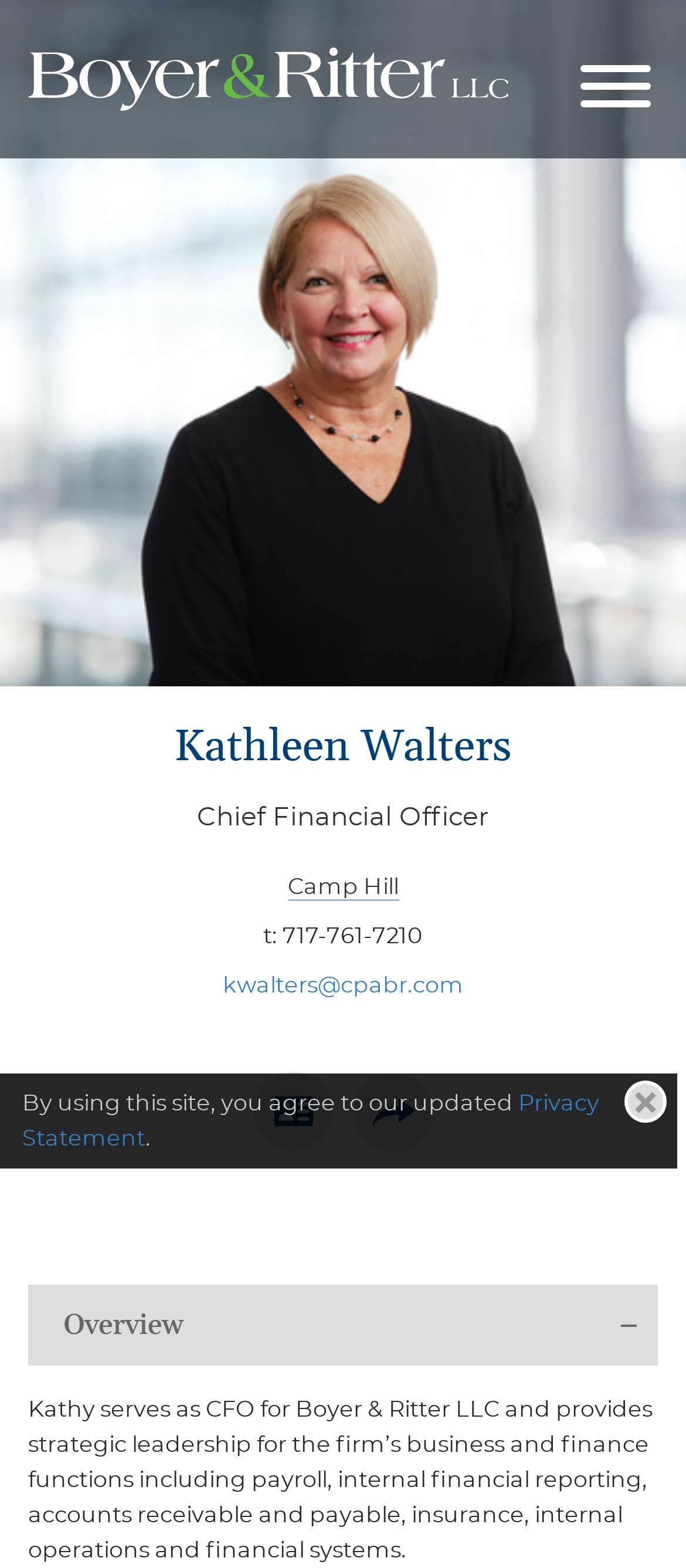Locate the bounding box coordinates of the area that needs to be clicked to fulfill the following instruction: "Share Kathleen Walters' profile". The coordinates should be in the format of four float numbers between 0 and 1, namely [left, top, right, bottom].

[0.515, 0.684, 0.631, 0.735]